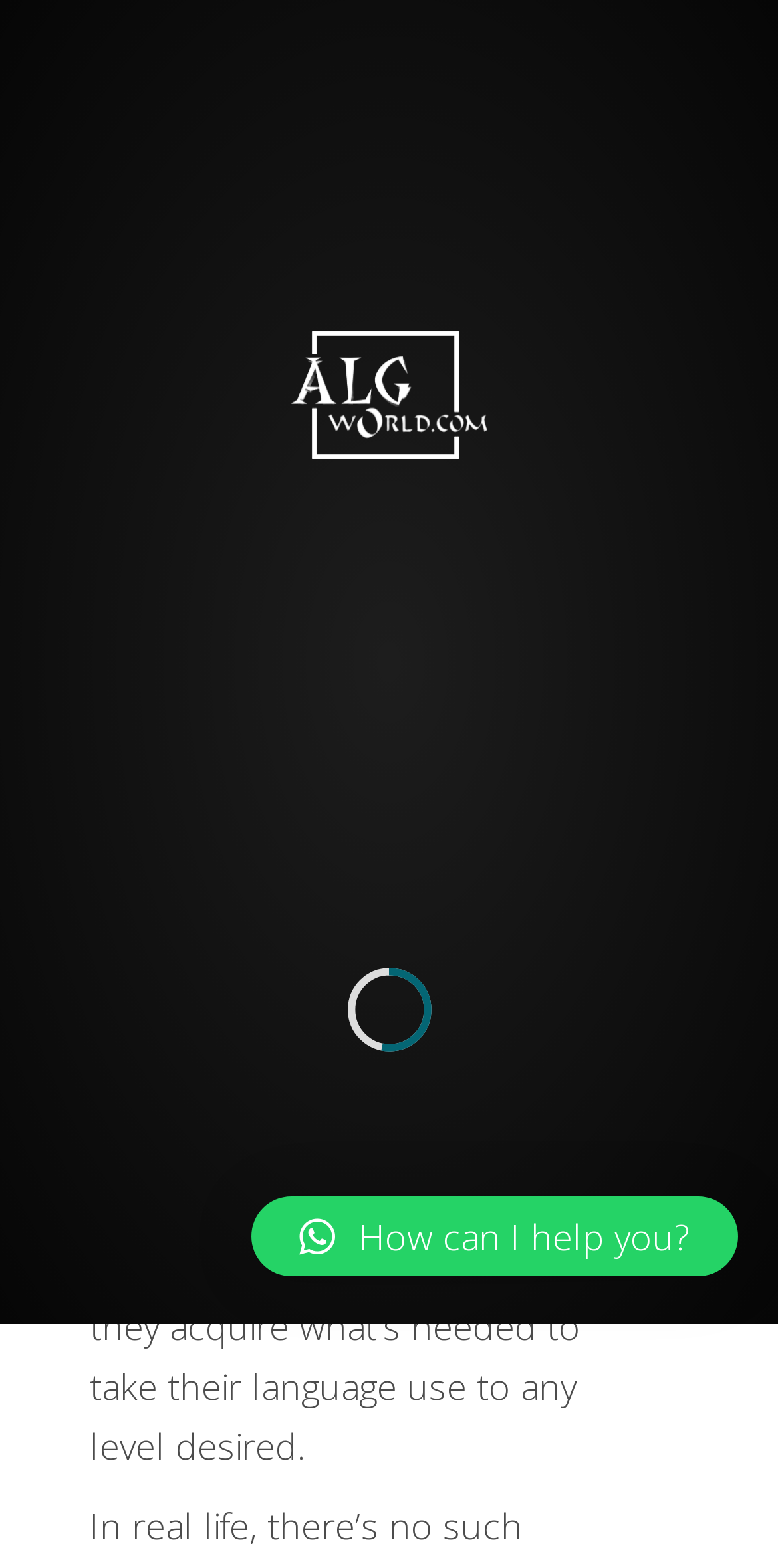Based on the element description, predict the bounding box coordinates (top-left x, top-left y, bottom-right x, bottom-right y) for the UI element in the screenshot: nutrients

None